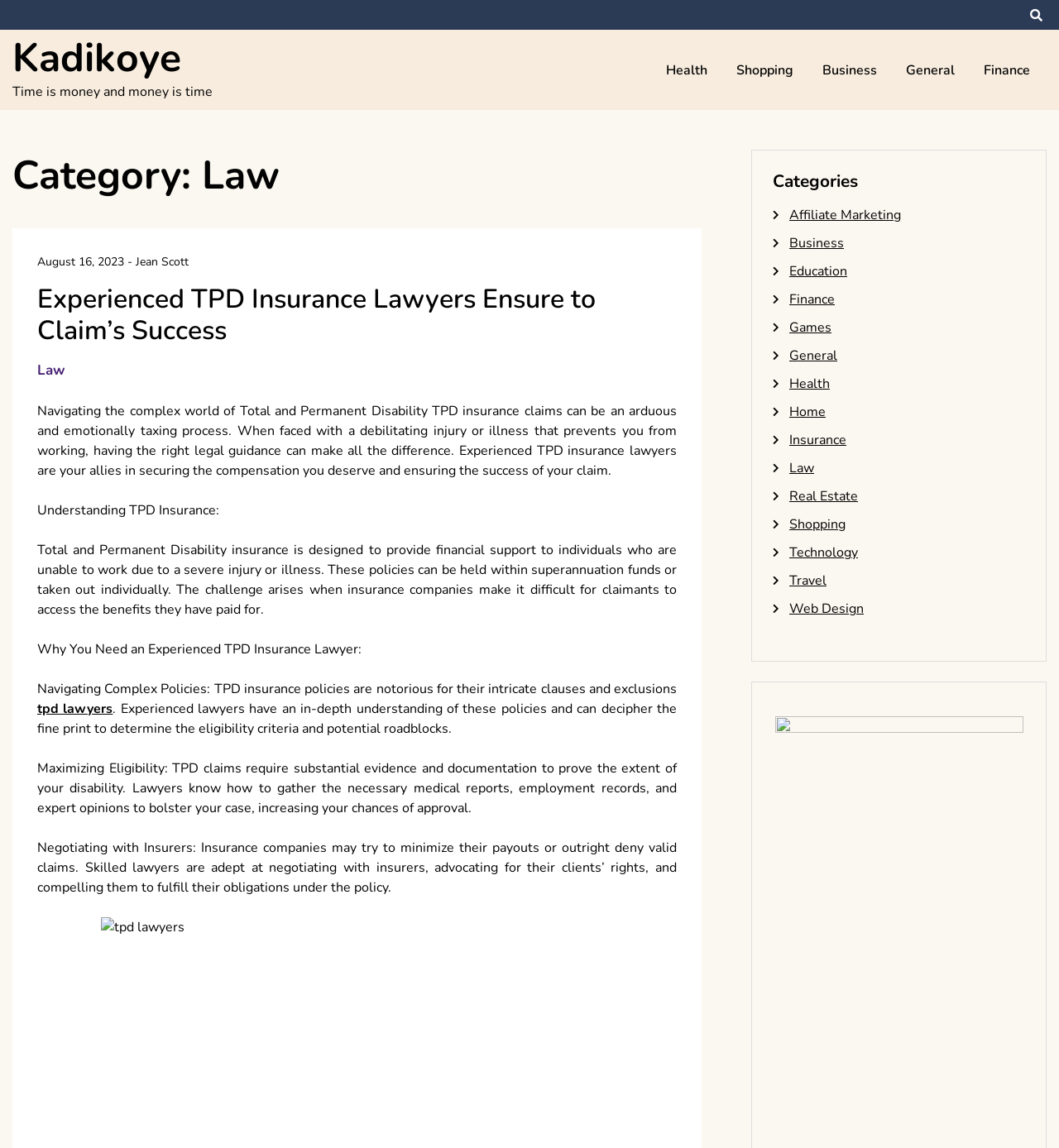What is the title of the article?
Based on the visual, give a brief answer using one word or a short phrase.

Experienced TPD Insurance Lawyers Ensure to Claim’s Success